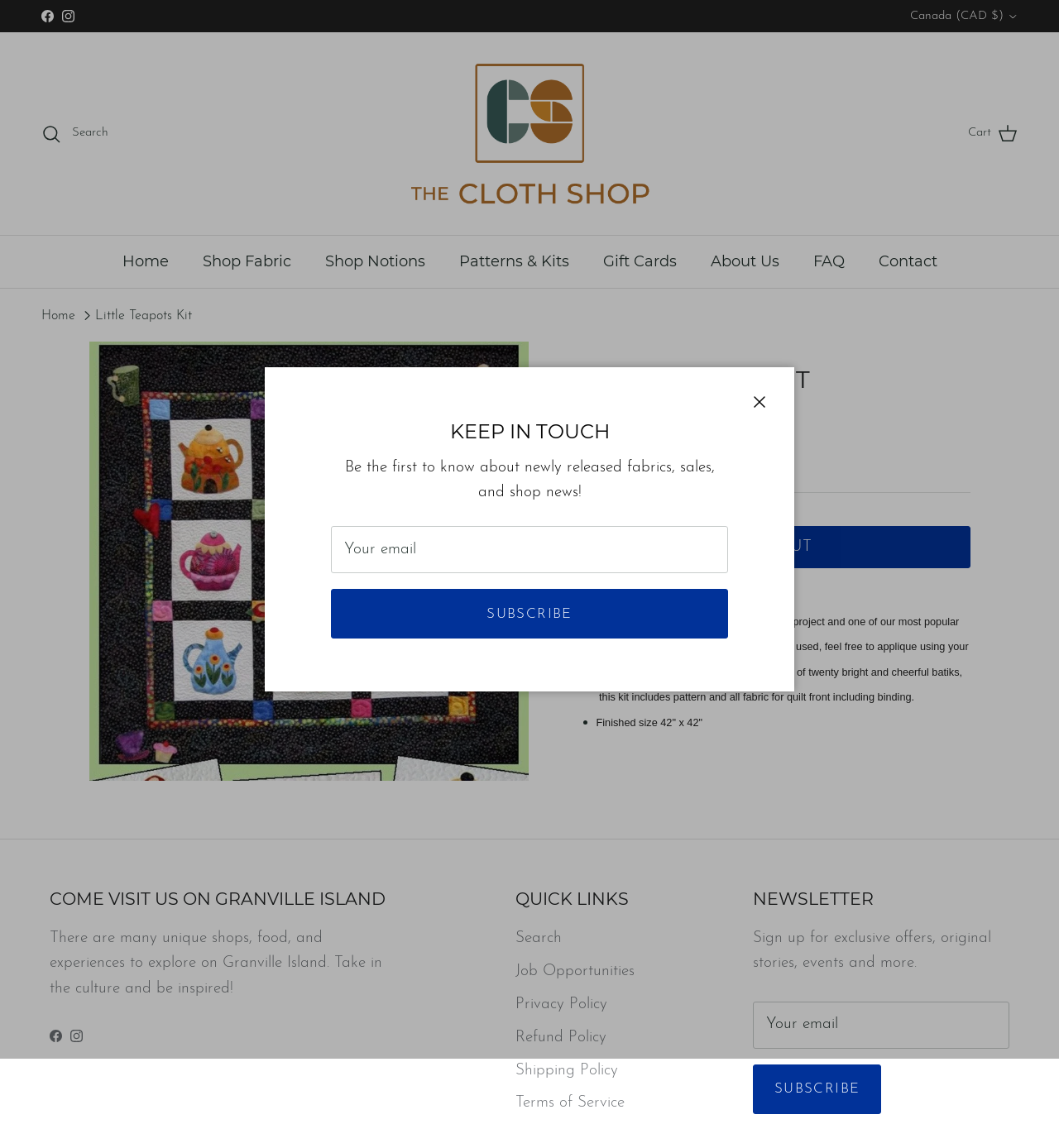Please specify the coordinates of the bounding box for the element that should be clicked to carry out this instruction: "Load image in gallery view". The coordinates must be four float numbers between 0 and 1, formatted as [left, top, right, bottom].

[0.084, 0.298, 0.499, 0.68]